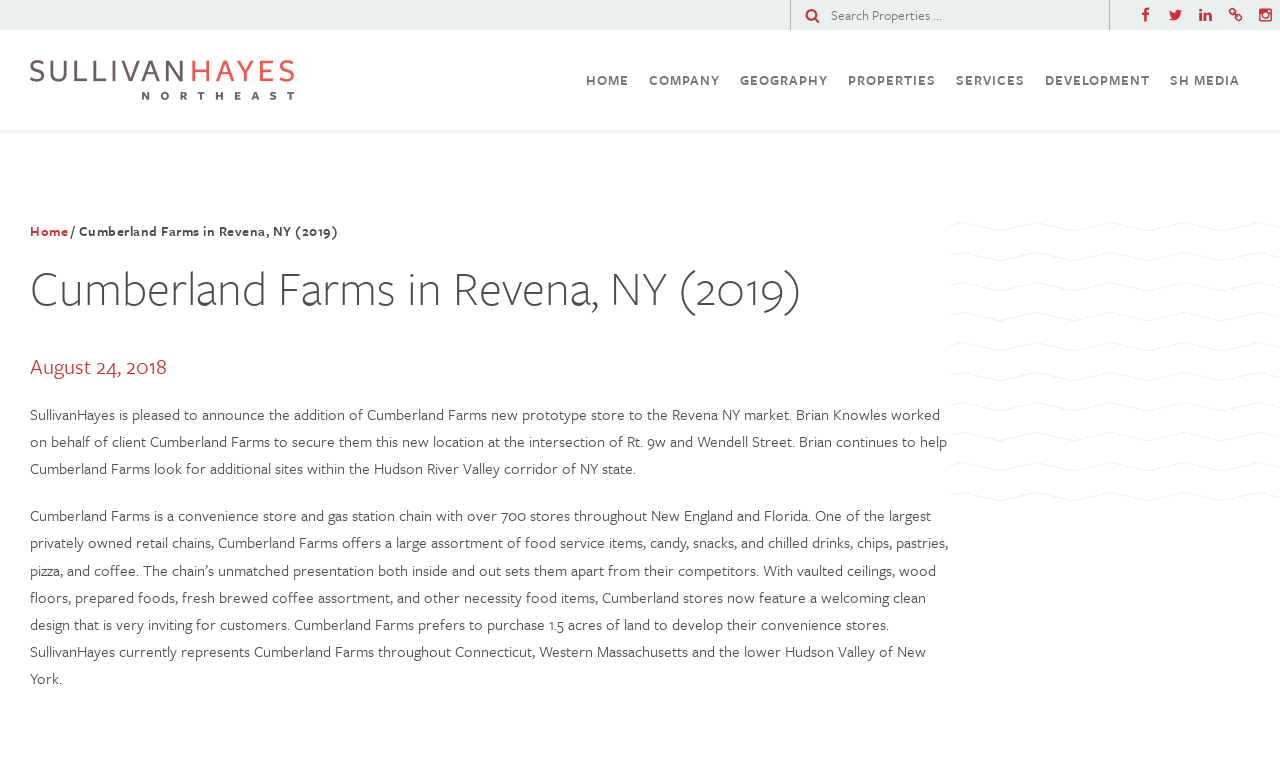Explain the webpage in detail.

The webpage is about Cumberland Farms in Revena, NY, and it appears to be a news article or a press release. At the top of the page, there is a search bar with a "Search" button and several social media links with icons. Below the search bar, there is a logo of SullivanHayesNE.com, a navigation menu with links to "HOME", "COMPANY", "GEOGRAPHY", "PROPERTIES", "SERVICES", "DEVELOPMENT", and "SH MEDIA".

The main content of the page is divided into sections. The first section has a heading "Cumberland Farms in Revena, NY (2019)" and a subheading "August 24, 2018". Below the headings, there is a paragraph of text describing how SullivanHayes helped Cumberland Farms secure a new location in Revena, NY. The text also mentions that Brian Knowles worked on behalf of Cumberland Farms to find additional sites in the Hudson River Valley corridor of NY state.

The second section has a longer paragraph of text describing Cumberland Farms, a convenience store and gas station chain with over 700 stores throughout New England and Florida. The text highlights the chain's unique features, such as its large assortment of food service items, clean design, and welcoming atmosphere. It also mentions that SullivanHayes represents Cumberland Farms in Connecticut, Western Massachusetts, and the lower Hudson Valley of New York.